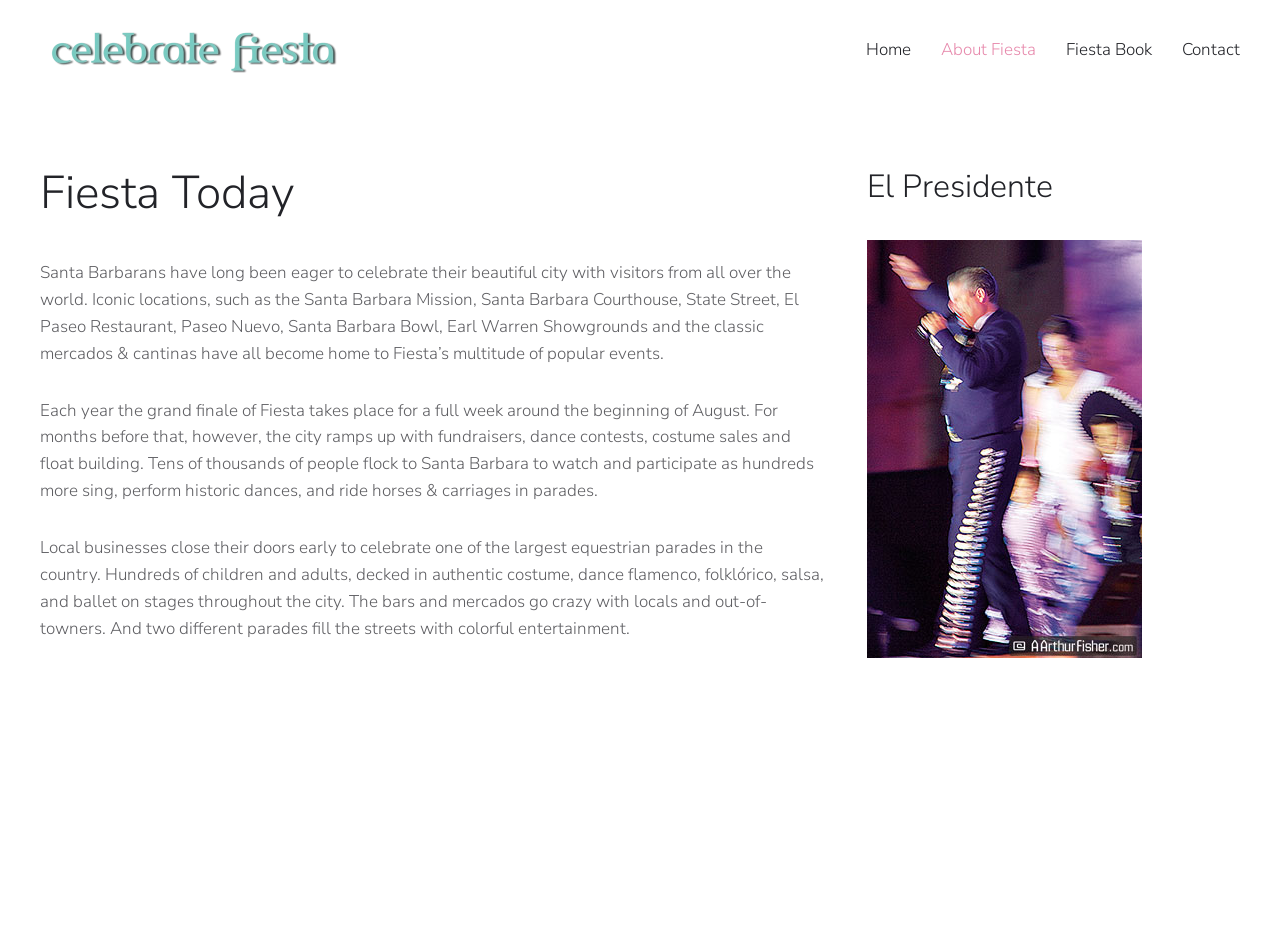What is the theme of the celebration described in the article?
Refer to the image and provide a thorough answer to the question.

I read the text of the article and found that it describes a celebration called Fiesta, which takes place in Santa Barbara, California. The article mentions various events and activities that occur during Fiesta, so it is clear that Fiesta is the theme of the celebration.